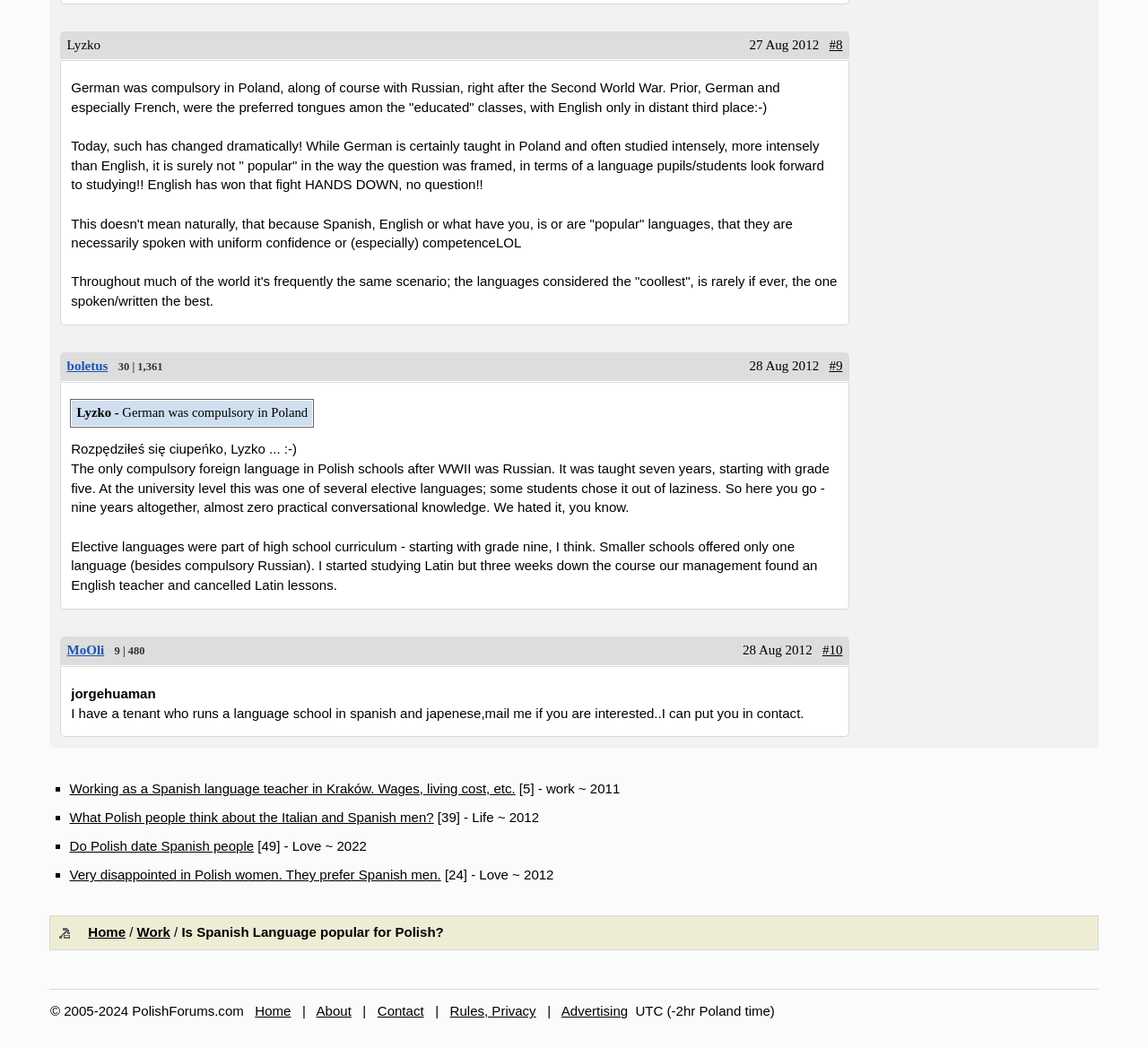What is the name of the language school mentioned in the webpage?
Using the image as a reference, give an elaborate response to the question.

Although a user mentions having a tenant who runs a language school in Spanish and Japanese, the name of the school is not specified in the webpage.